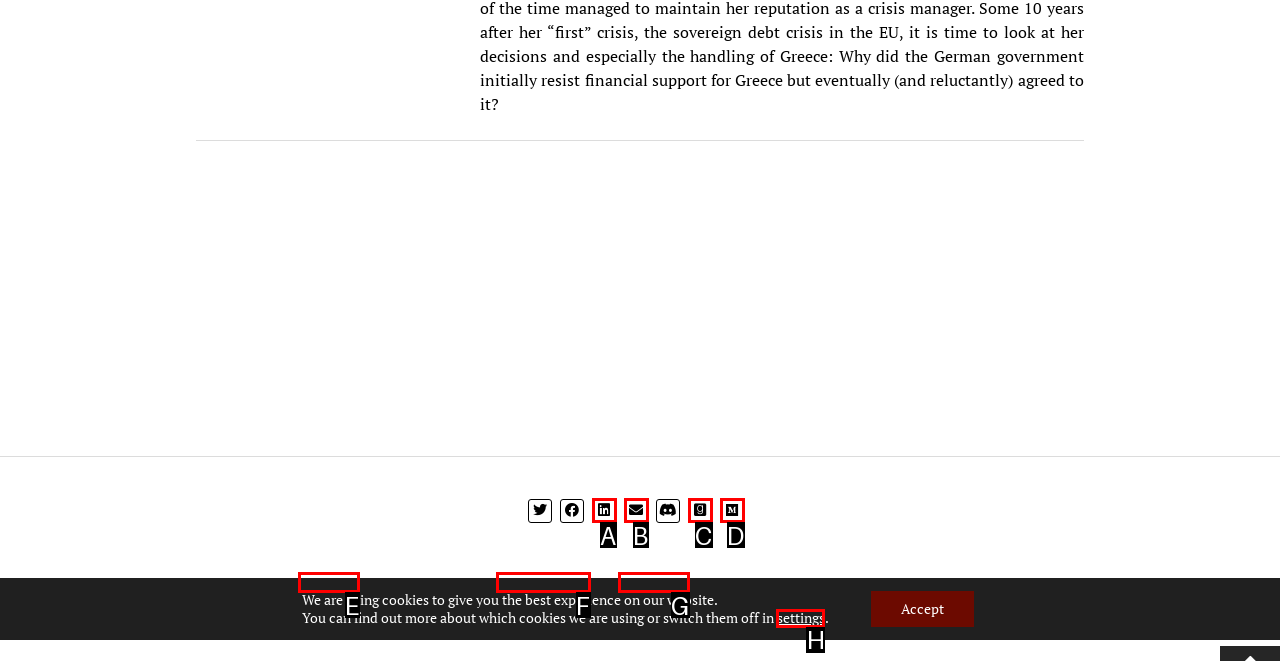Select the letter that aligns with the description: title="goodreads". Answer with the letter of the selected option directly.

C